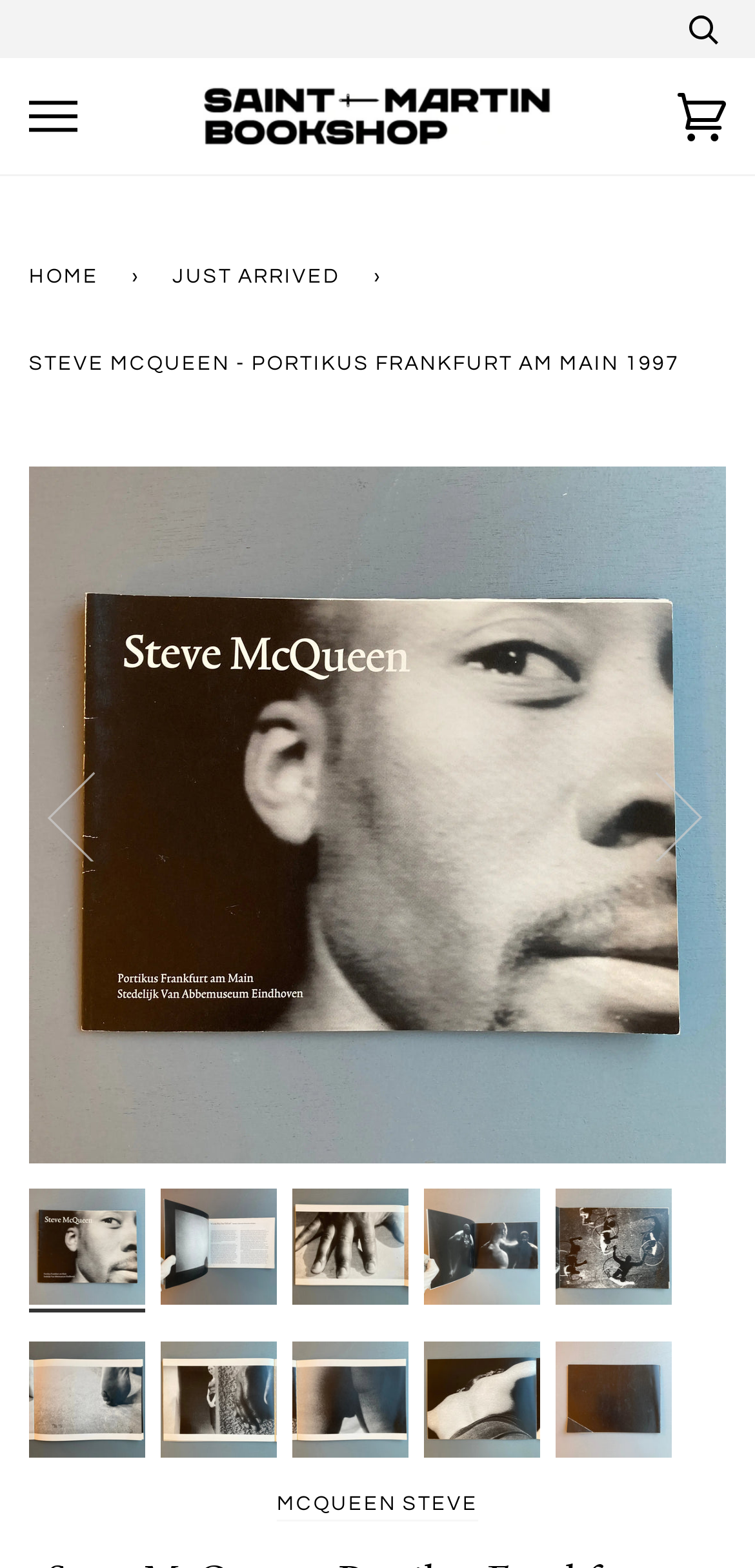Locate the coordinates of the bounding box for the clickable region that fulfills this instruction: "view news and events".

None